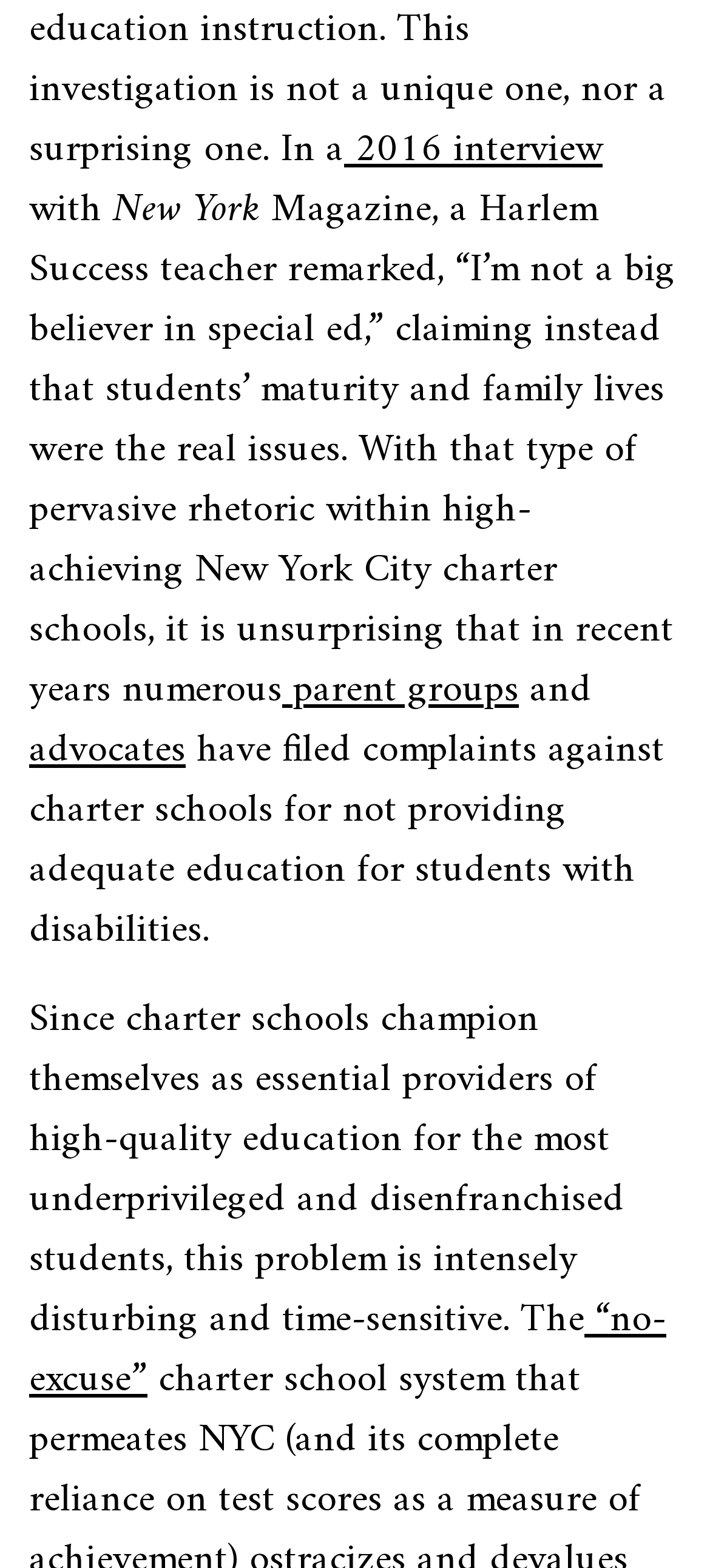Extract the bounding box for the UI element that matches this description: "parent groups".

[0.397, 0.418, 0.731, 0.463]